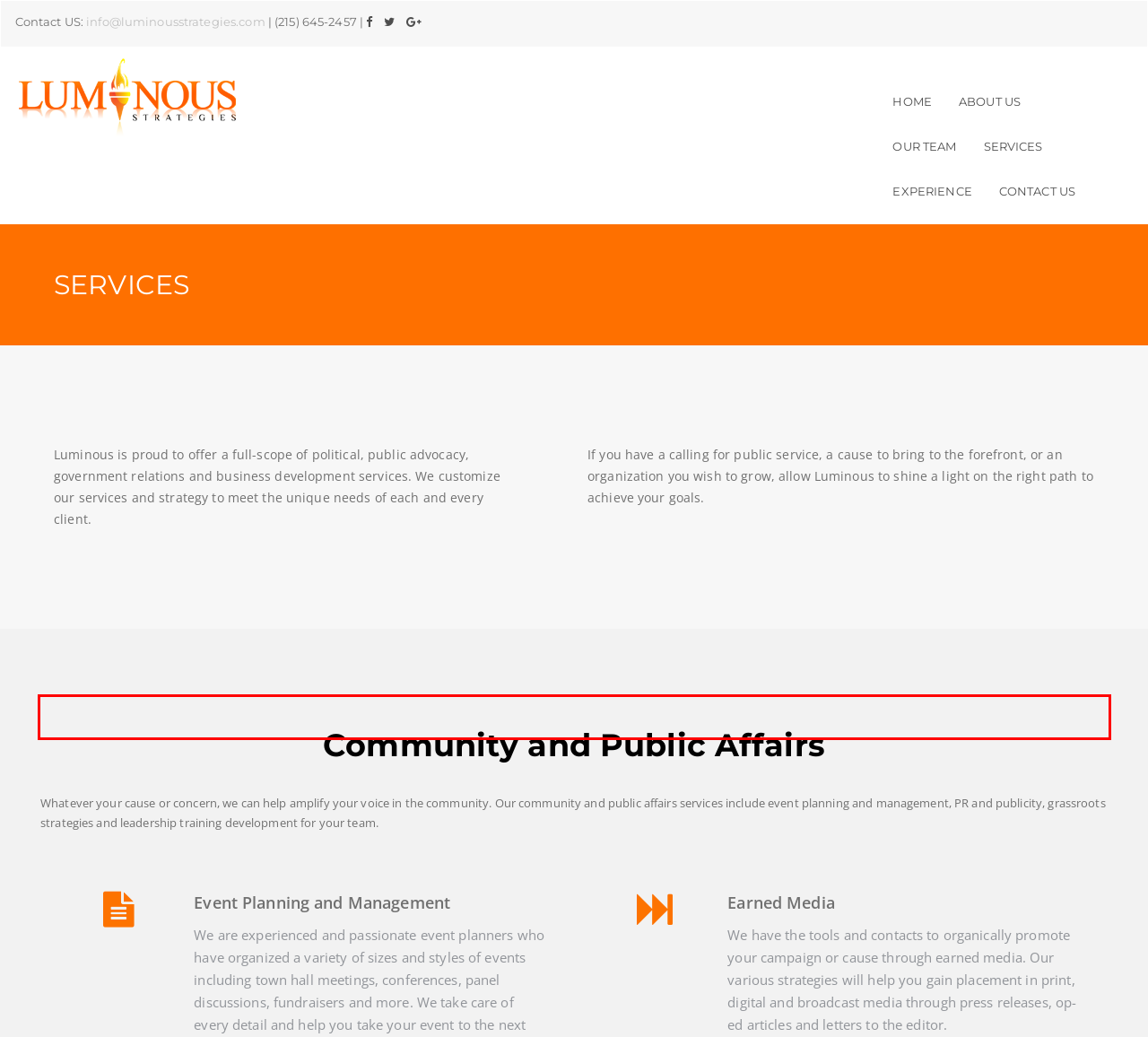Analyze the screenshot of the webpage that features a red bounding box and recognize the text content enclosed within this red bounding box.

Whatever your cause or concern, we can help amplify your voice in the community. Our community and public affairs services include event planning and management, PR and publicity, grassroots strategies and leadership training development for your team.